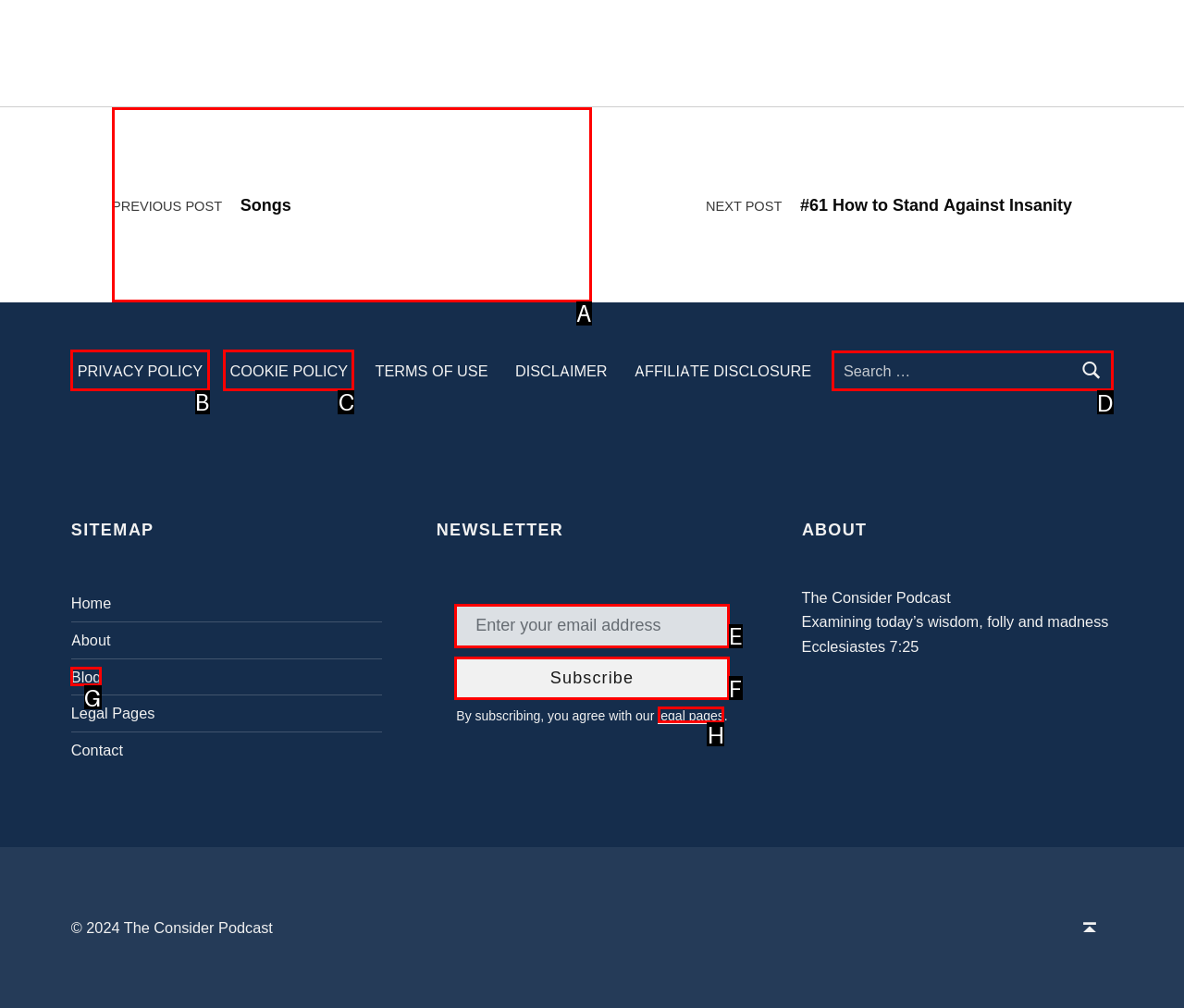Point out which UI element to click to complete this task: Search for something
Answer with the letter corresponding to the right option from the available choices.

D